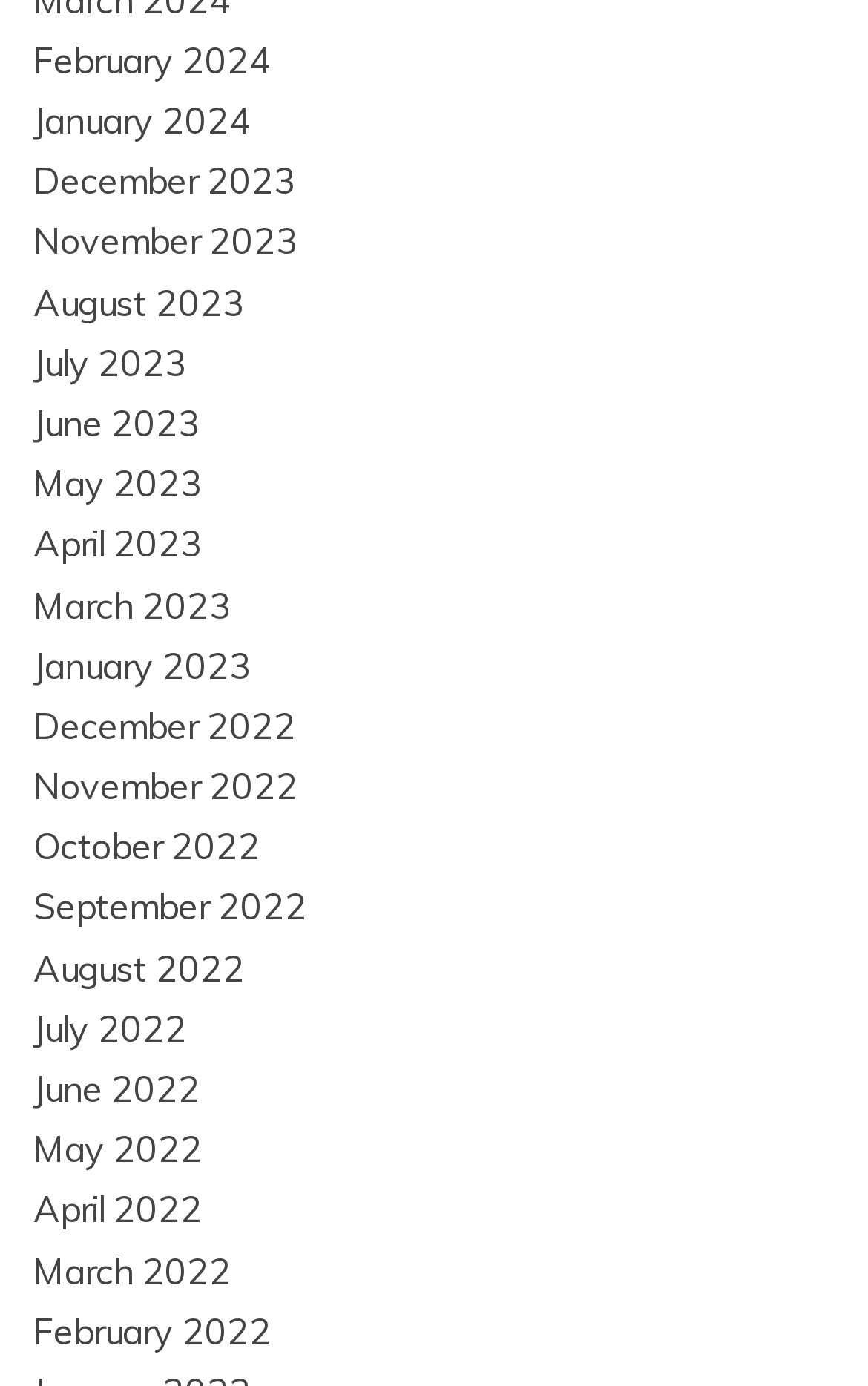How many links are there in the first row?
Please respond to the question with a detailed and informative answer.

I examined the bounding box coordinates of the link elements and found that the first four links (February 2024, January 2024, December 2023, and November 2023) have similar y1 and y2 coordinates, indicating they are in the same row.